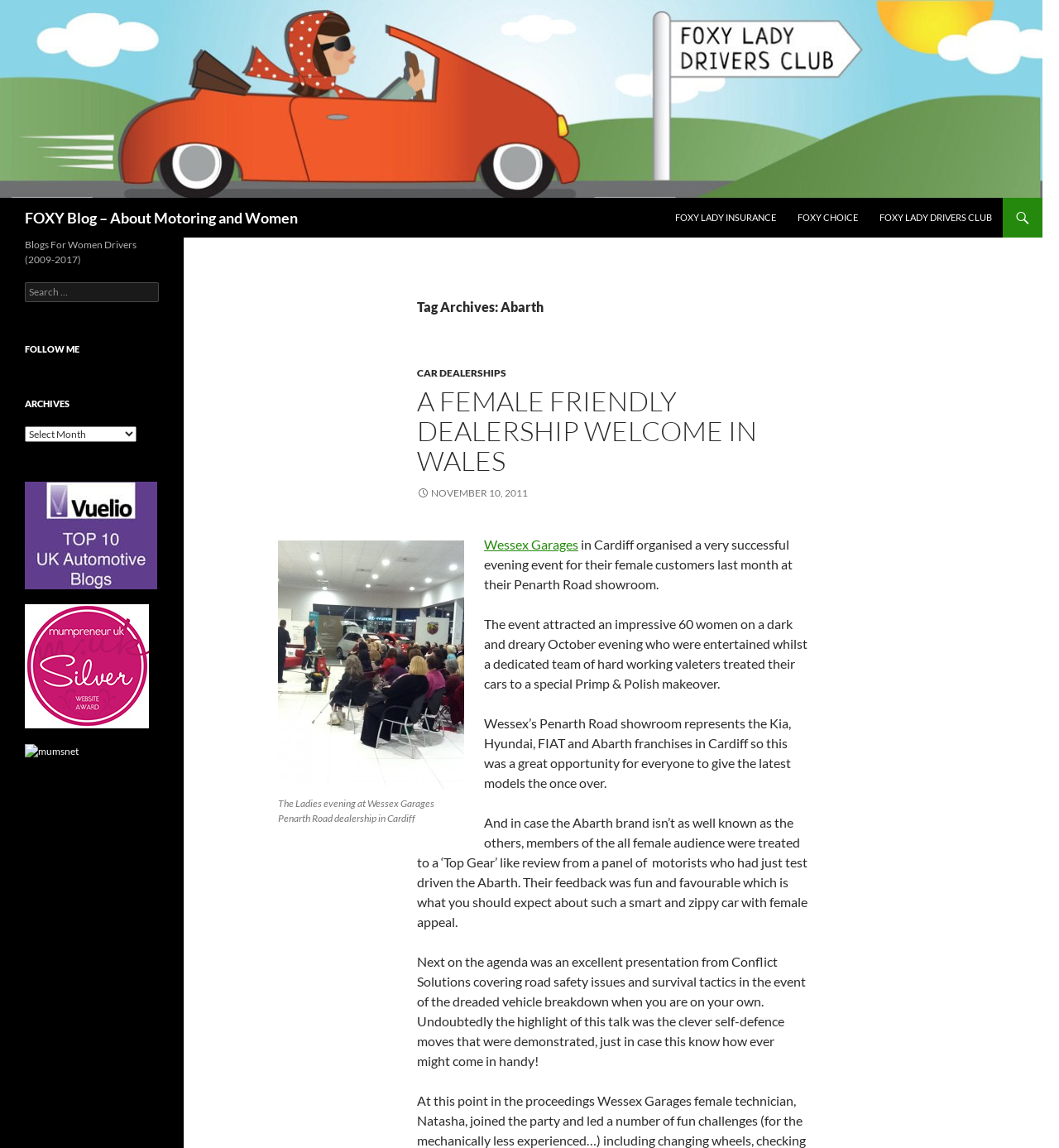Please identify the bounding box coordinates of the element that needs to be clicked to execute the following command: "Read about A FEMALE FRIENDLY DEALERSHIP WELCOME IN WALES". Provide the bounding box using four float numbers between 0 and 1, formatted as [left, top, right, bottom].

[0.394, 0.335, 0.715, 0.416]